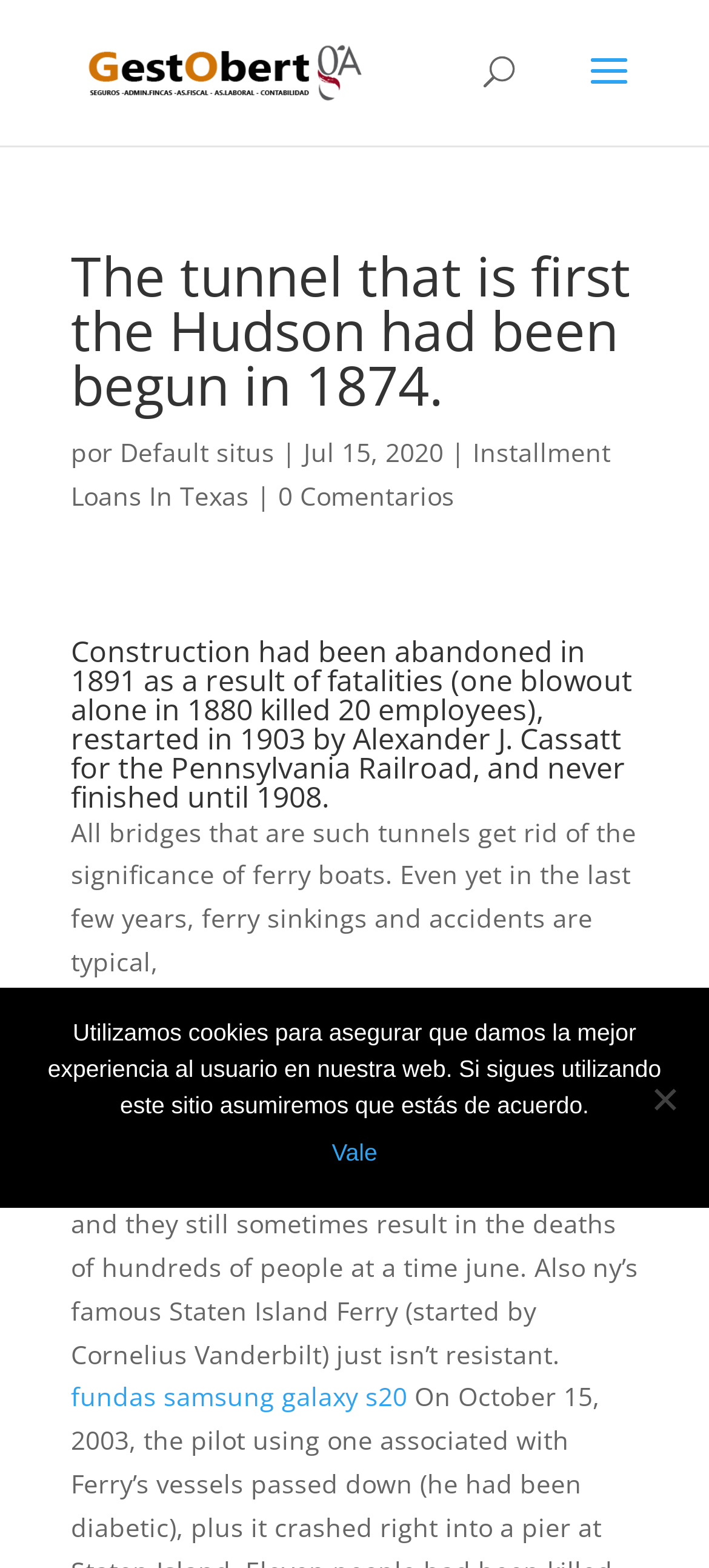What is the name of the famous ferry mentioned in the webpage?
Please look at the screenshot and answer in one word or a short phrase.

Staten Island Ferry